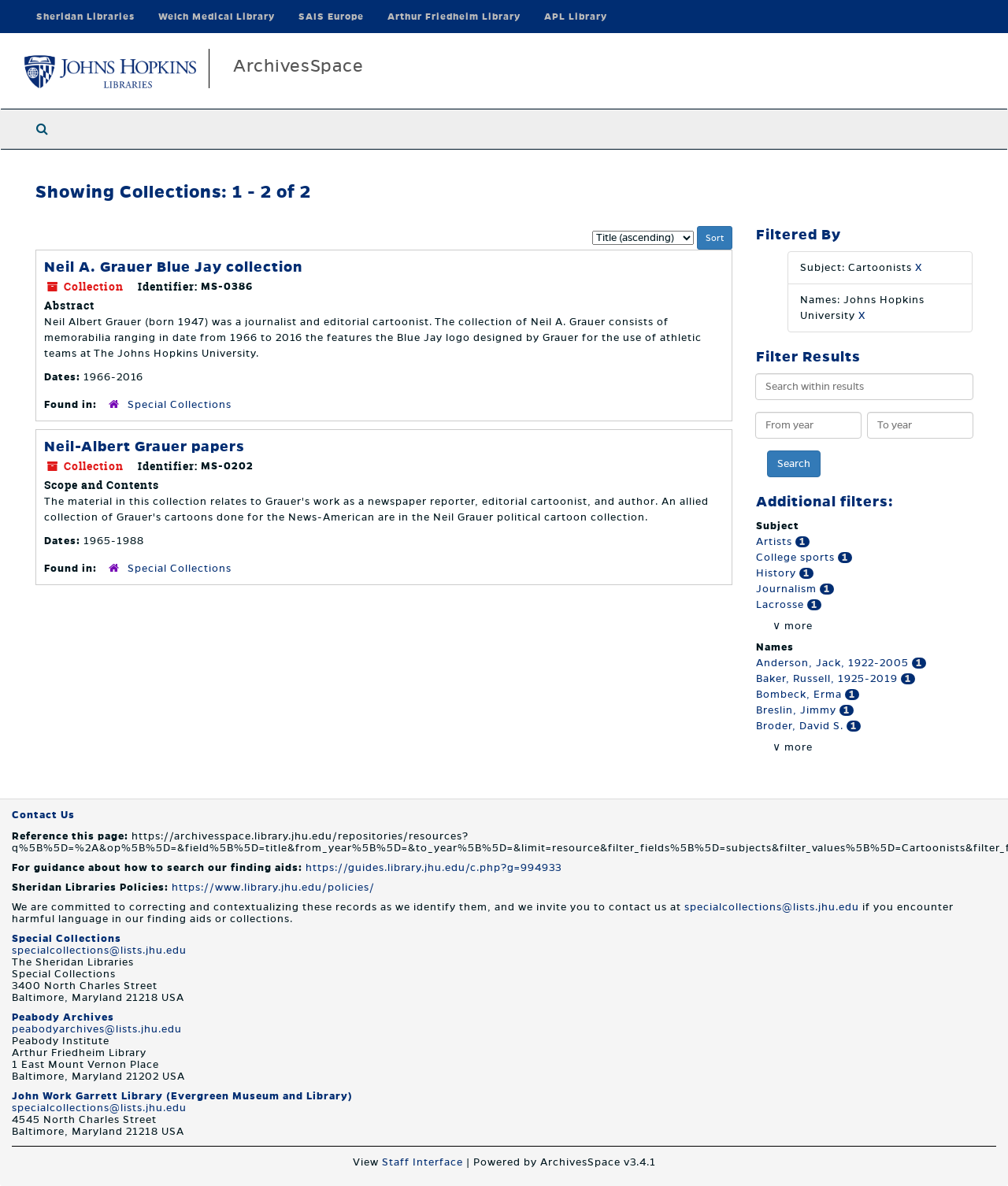Determine the bounding box coordinates of the UI element that matches the following description: "Peabody Archives". The coordinates should be four float numbers between 0 and 1 in the format [left, top, right, bottom].

[0.012, 0.854, 0.113, 0.863]